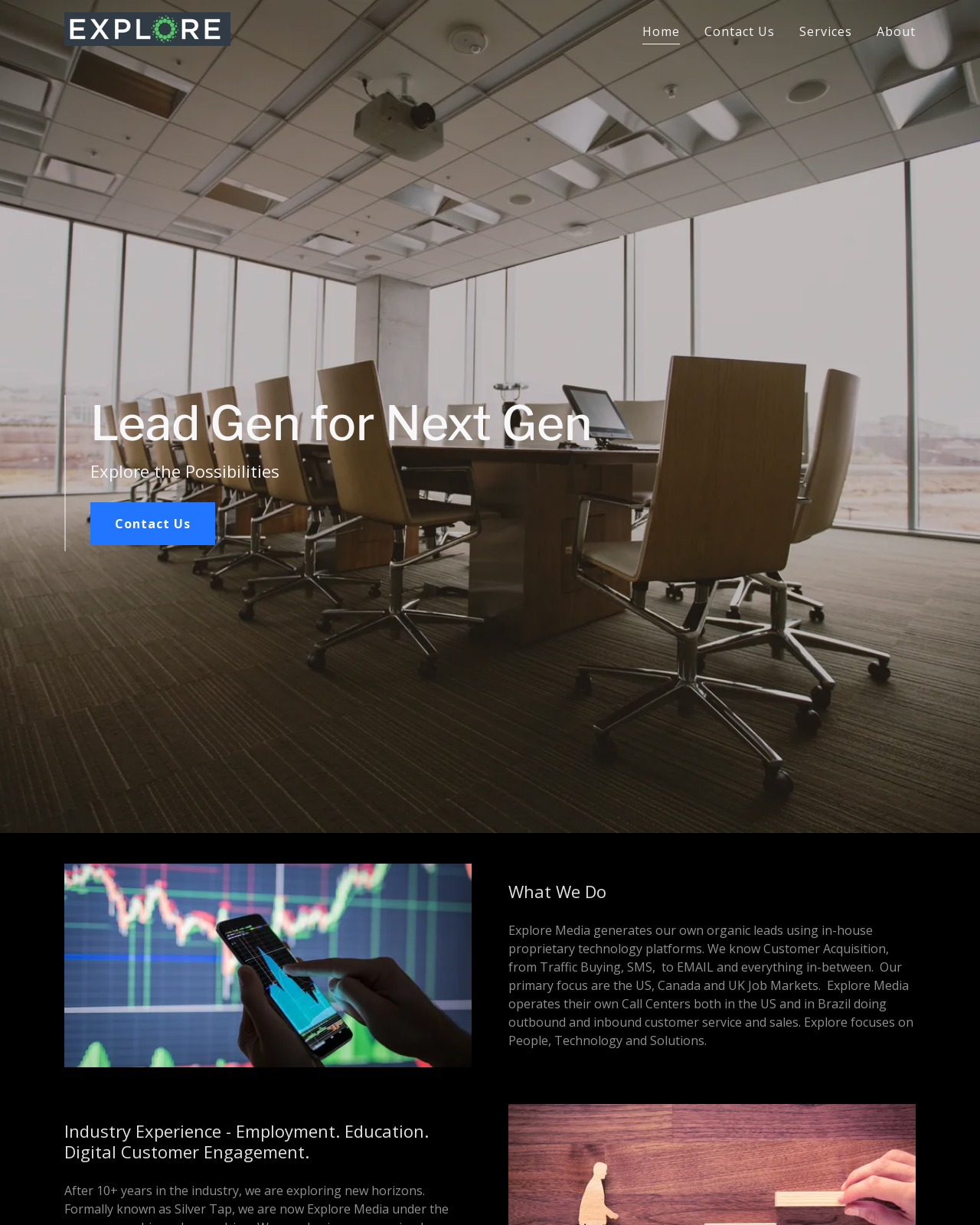Extract the bounding box coordinates for the UI element described by the text: "Contact Us". The coordinates should be in the form of [left, top, right, bottom] with values between 0 and 1.

[0.092, 0.41, 0.22, 0.445]